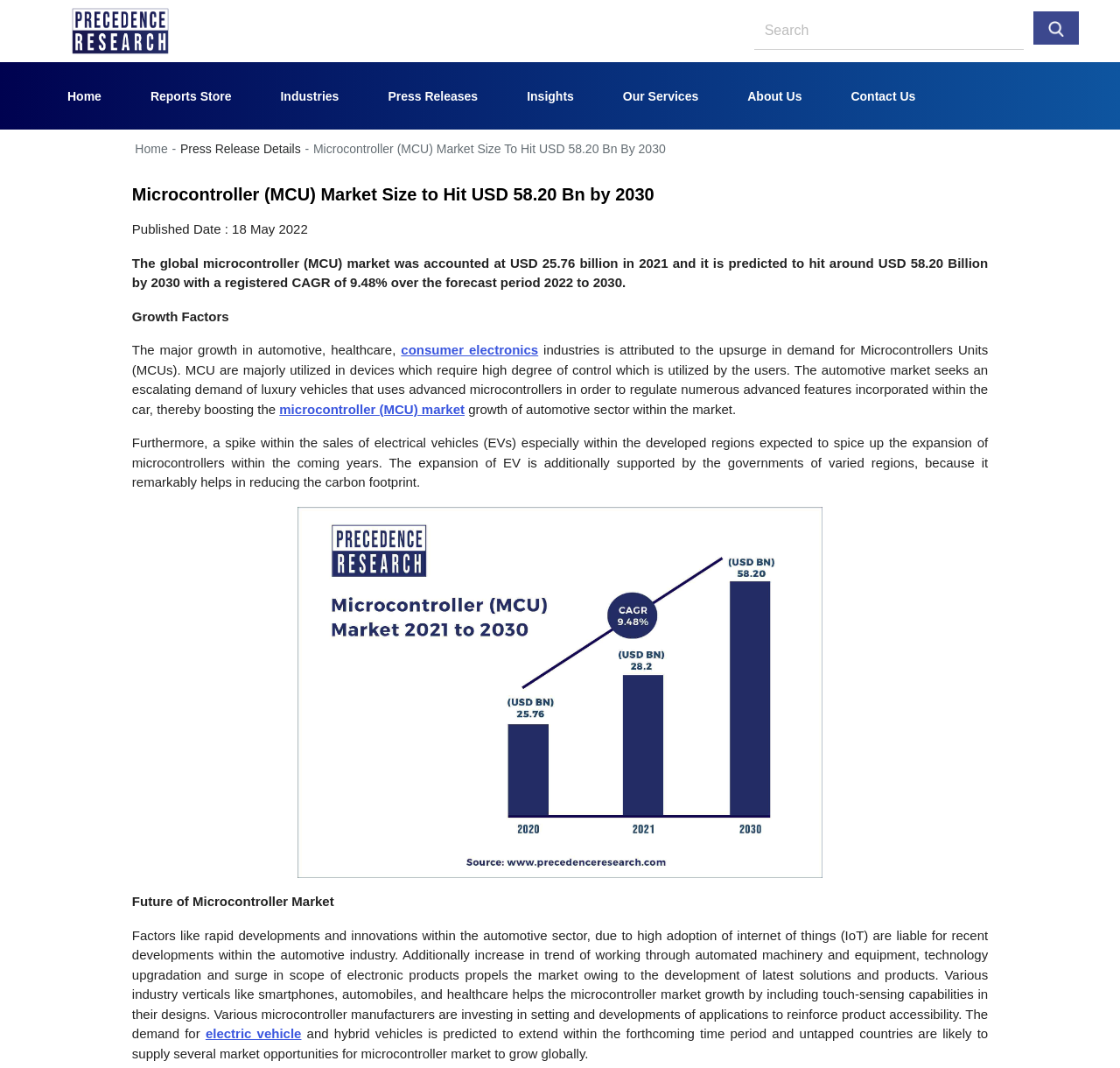Construct a comprehensive description capturing every detail on the webpage.

The webpage is about the microcontroller (MCU) market, with a focus on its growth and forecast. At the top, there is a navigation bar with links to different sections of the website, including "Home", "Reports Store", "Industries", "Press Releases", "Insights", "Our Services", "About Us", and "Contact Us". Below the navigation bar, there is a search bar with a search button and an image of a magnifying glass.

The main content of the webpage is divided into sections. The first section has a heading that reads "Microcontroller (MCU) Market Size to Hit USD 58.20 Bn by 2030". Below the heading, there is a paragraph of text that provides an overview of the market, stating that it was valued at USD 25.76 billion in 2021 and is expected to grow to USD 58.20 billion by 2030 with a CAGR of 9.48% over the forecast period.

The next section is titled "Growth Factors" and discusses the factors contributing to the growth of the market, including the increasing demand for microcontrollers in the automotive, healthcare, and consumer electronics industries. There are links to related topics, such as "consumer electronics" and "microcontroller (MCU) market".

The webpage also features an image of a report titled "Microcontroller Market Report 2022 to 2030" and a section titled "Future of Microcontroller Market", which discusses the future prospects of the market, including the growth of electric vehicles and the increasing adoption of internet of things (IoT) technology.

Throughout the webpage, there are several links to related topics and reports, as well as images and icons, including a logo of "Precedence Research" at the top.